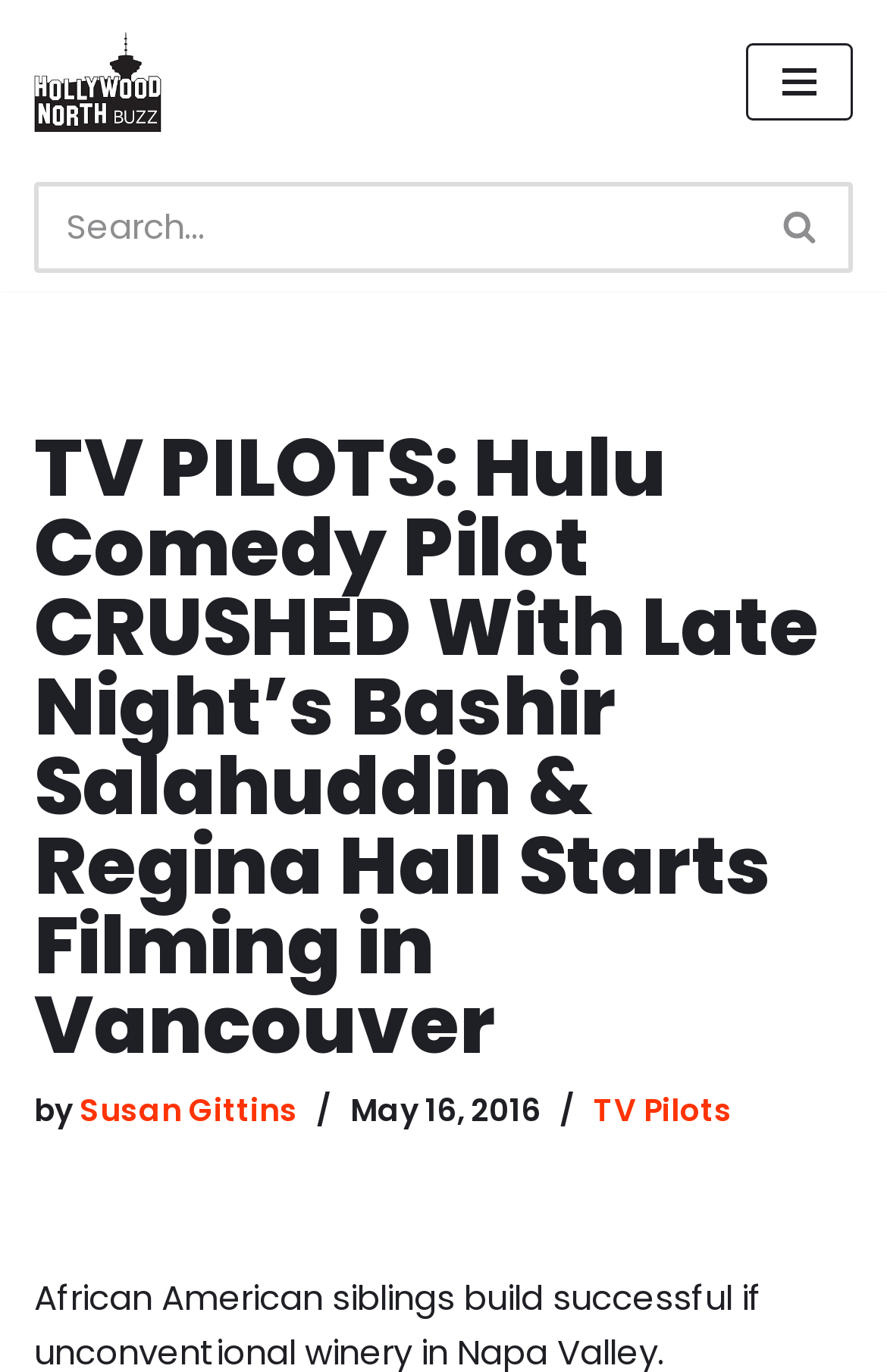What is the name of the TV pilot?
Relying on the image, give a concise answer in one word or a brief phrase.

CRUSHED